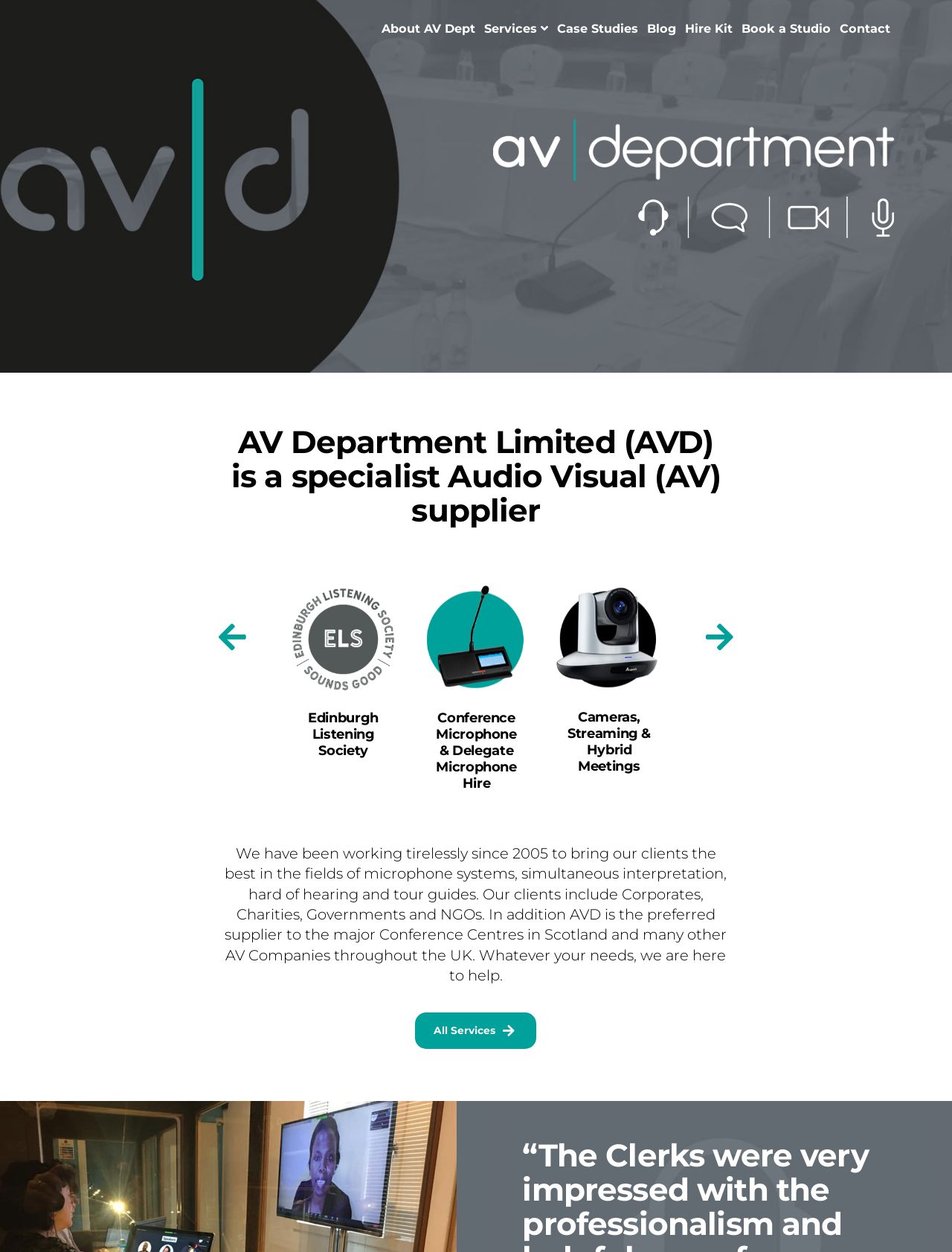What is the company's area of expertise?
Observe the image and answer the question with a one-word or short phrase response.

Audio Visual